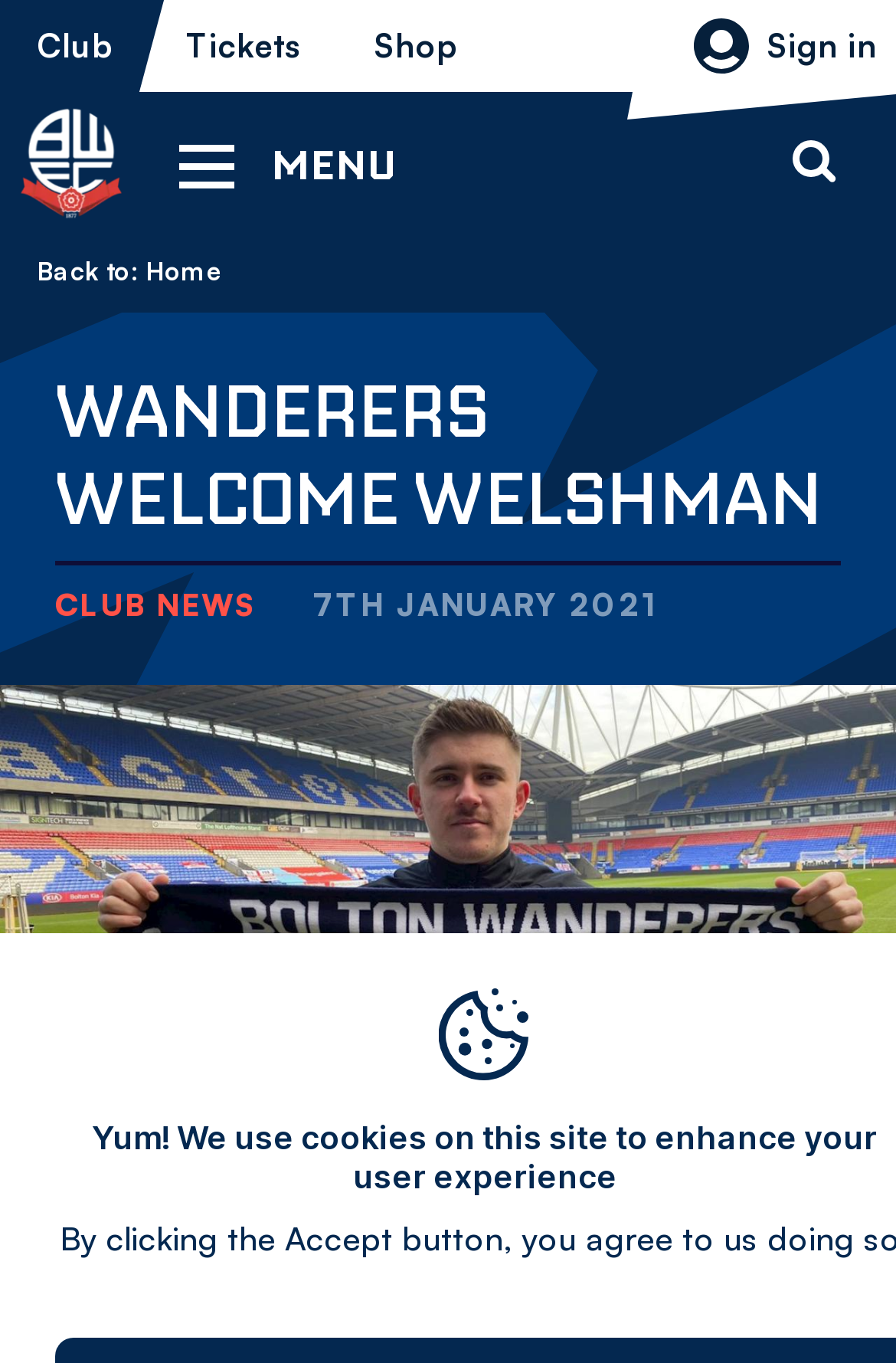Pinpoint the bounding box coordinates of the element that must be clicked to accomplish the following instruction: "Toggle account menu". The coordinates should be in the format of four float numbers between 0 and 1, i.e., [left, top, right, bottom].

[0.774, 0.0, 0.979, 0.067]